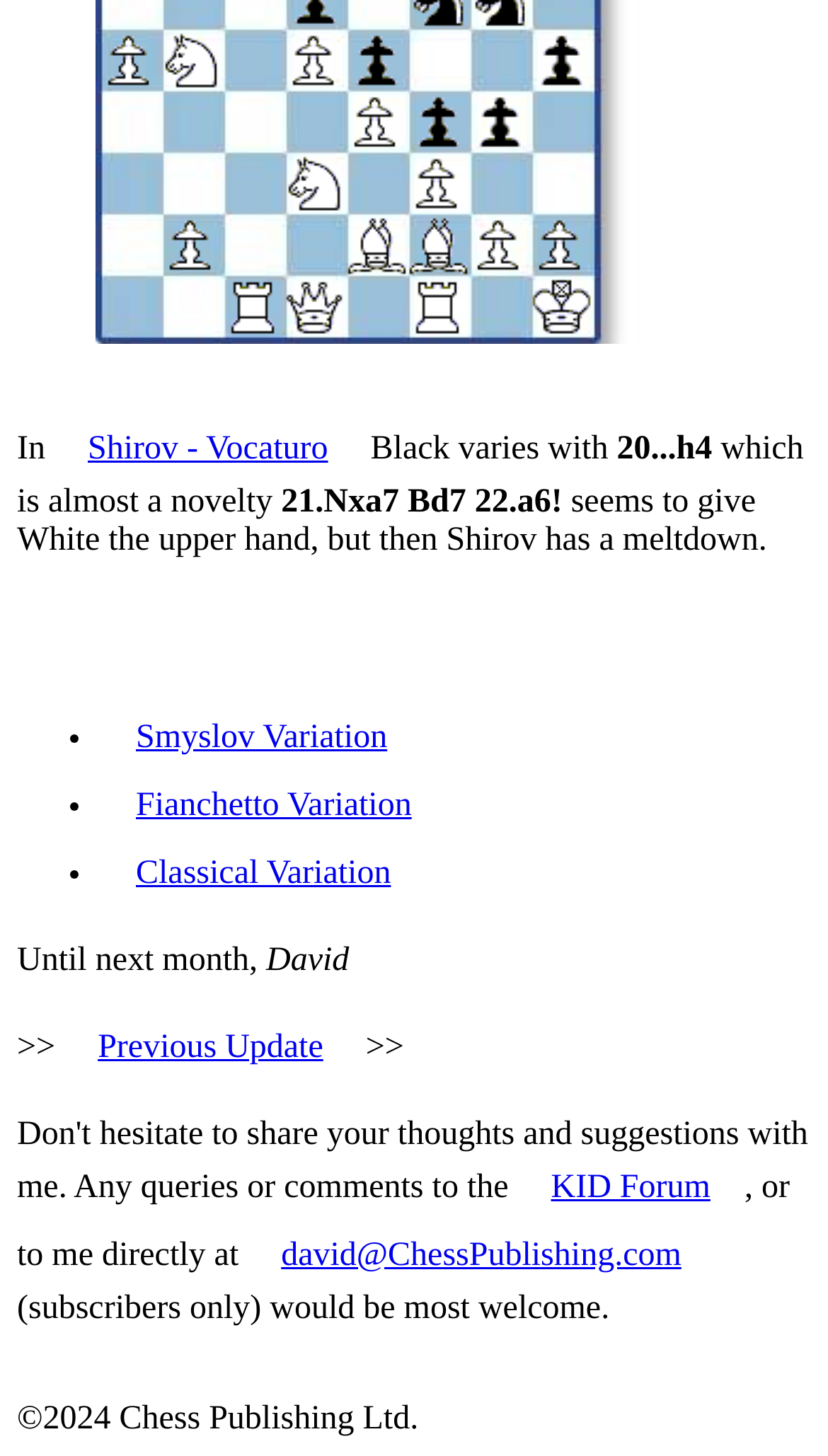What is the author's name?
Identify the answer in the screenshot and reply with a single word or phrase.

David